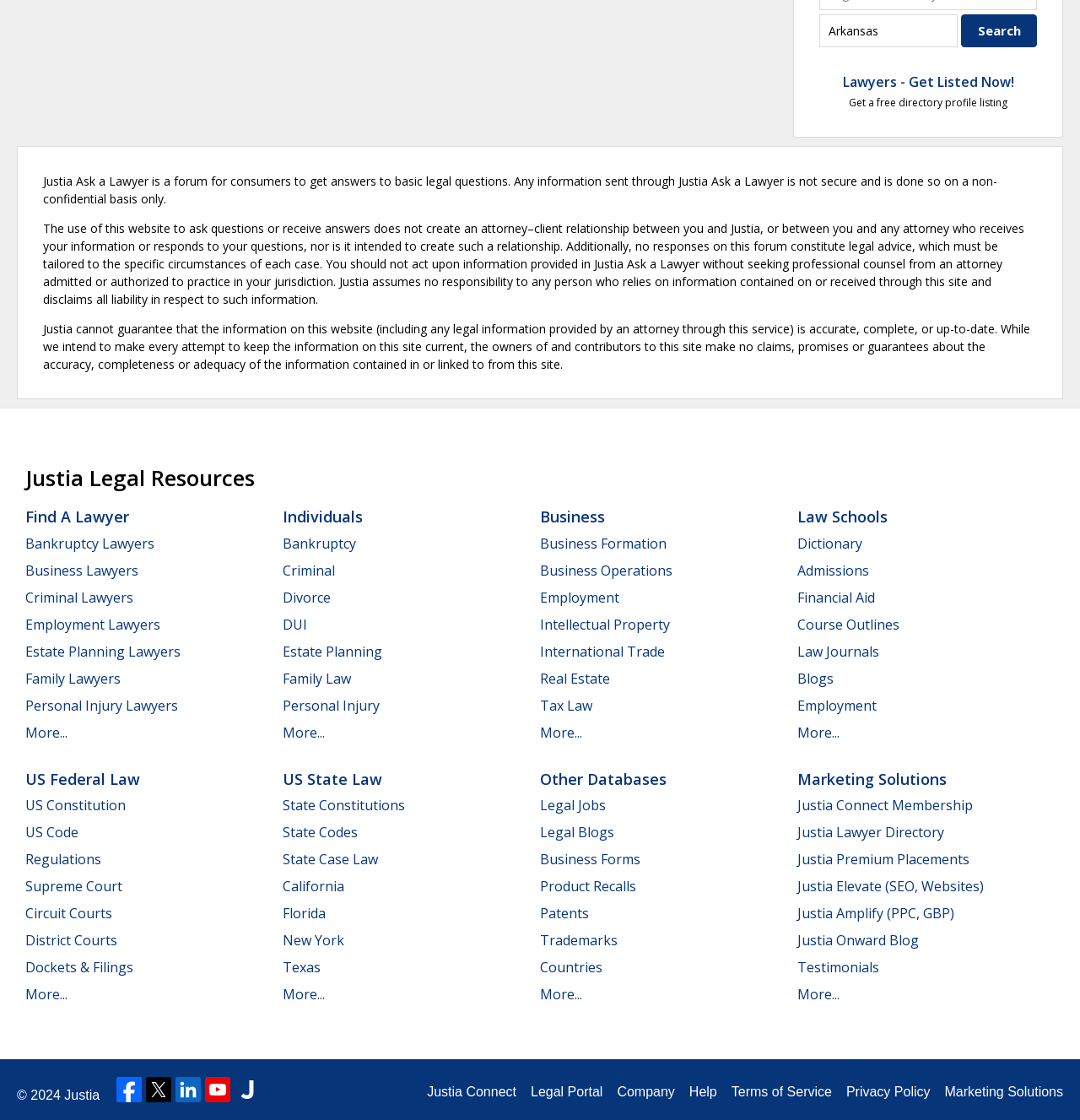Please find the bounding box coordinates for the clickable element needed to perform this instruction: "Get a free directory profile listing".

[0.78, 0.065, 0.939, 0.082]